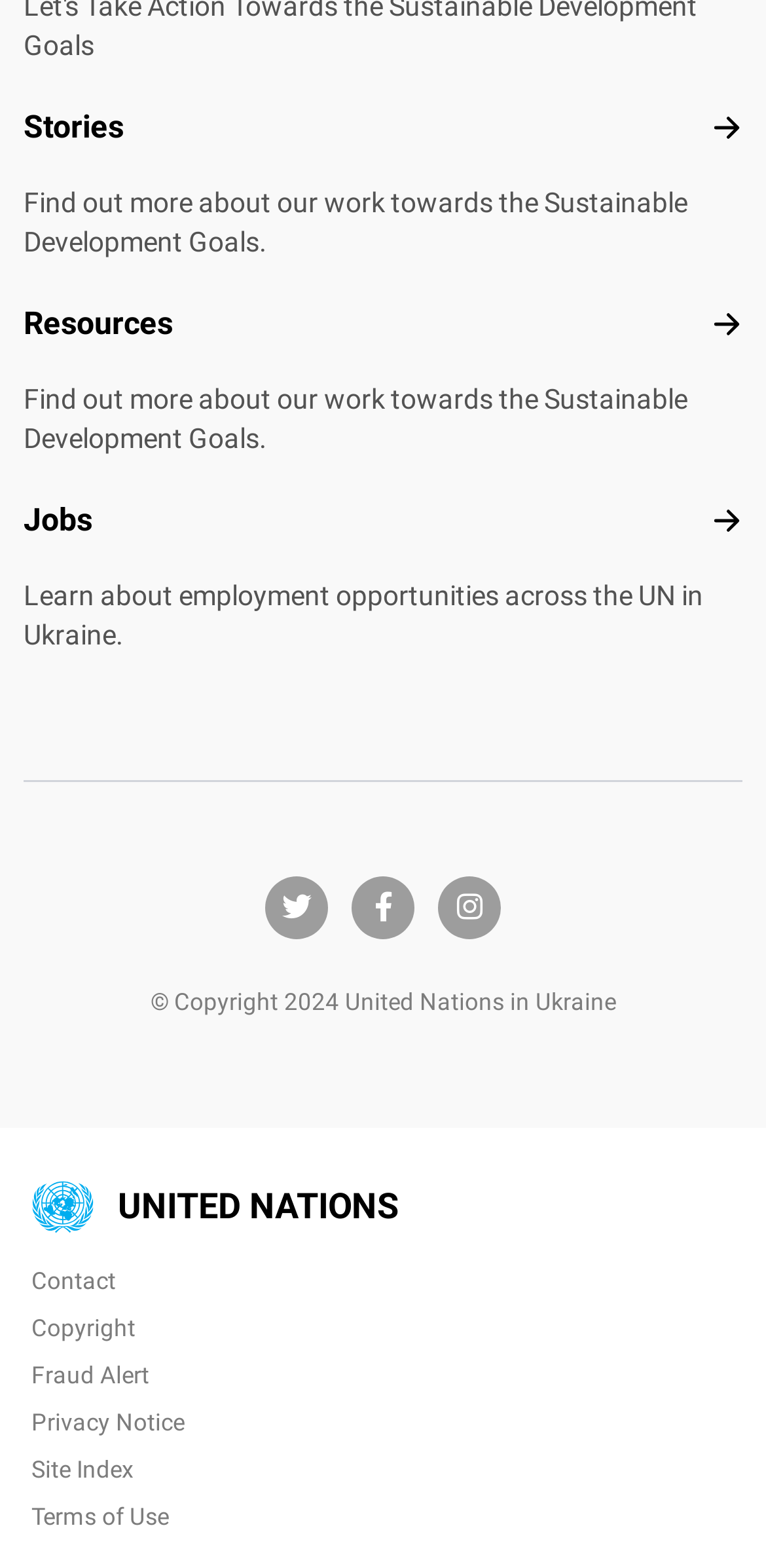Calculate the bounding box coordinates for the UI element based on the following description: "Privacy Notice". Ensure the coordinates are four float numbers between 0 and 1, i.e., [left, top, right, bottom].

[0.041, 0.899, 0.241, 0.916]